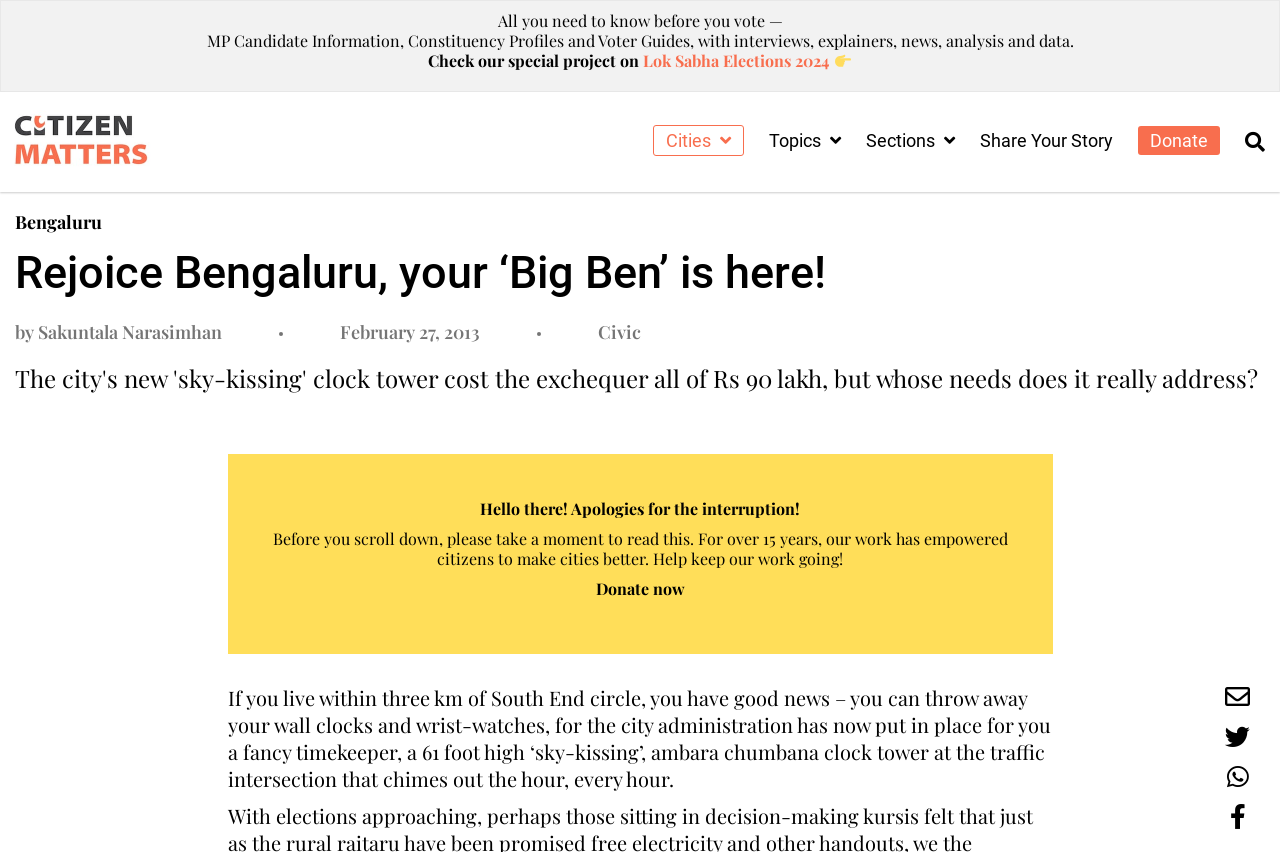What is the height of the clock tower mentioned in the article?
Can you provide an in-depth and detailed response to the question?

I found the answer by reading the StaticText element at coordinates [0.178, 0.802, 0.821, 0.929], which describes the clock tower as '61 foot high'.